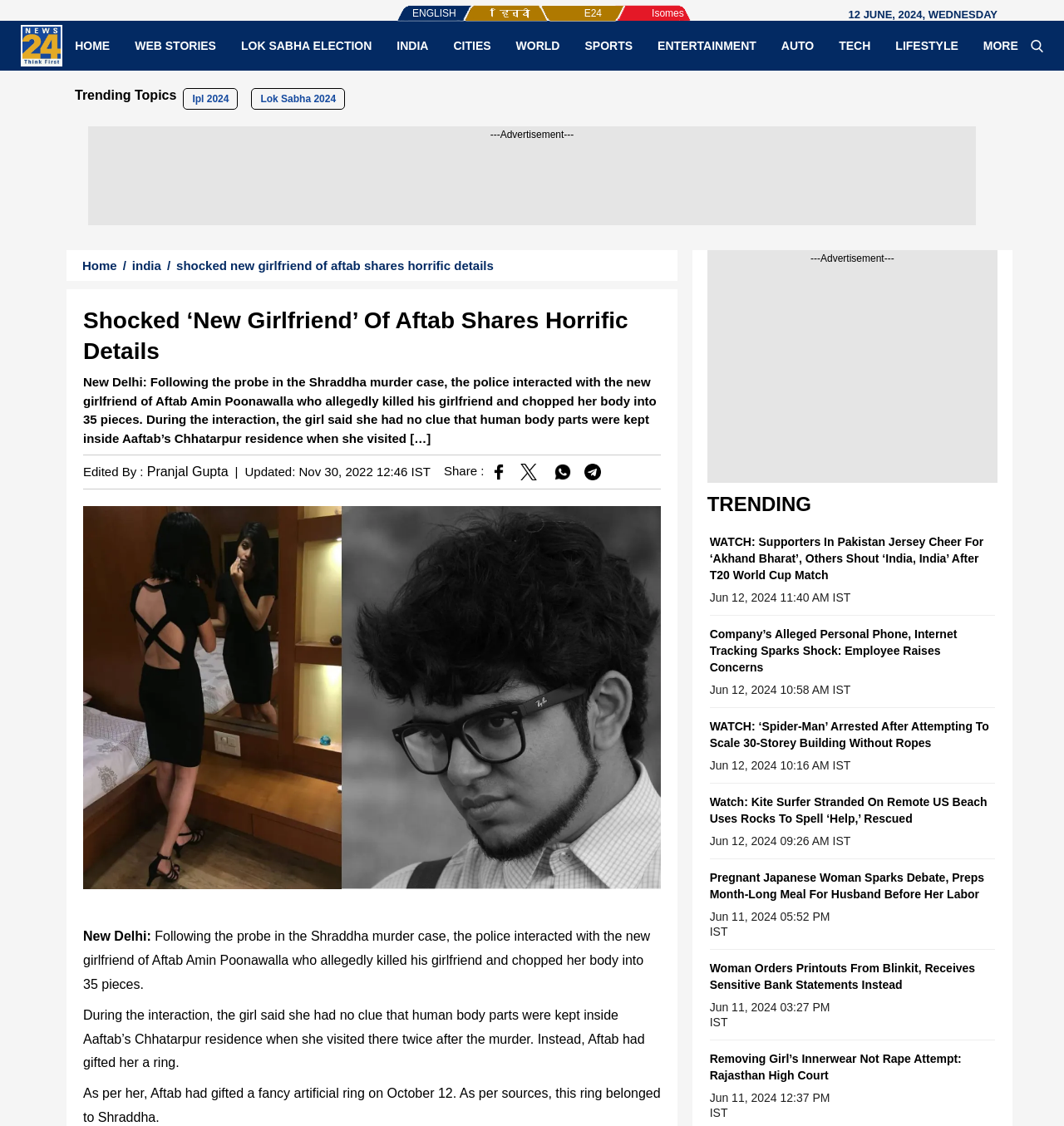What is the name of the person who edited the article?
Using the details shown in the screenshot, provide a comprehensive answer to the question.

I found the name of the person who edited the article by looking at the text 'Edited By : Pranjal Gupta' which is located below the article title.